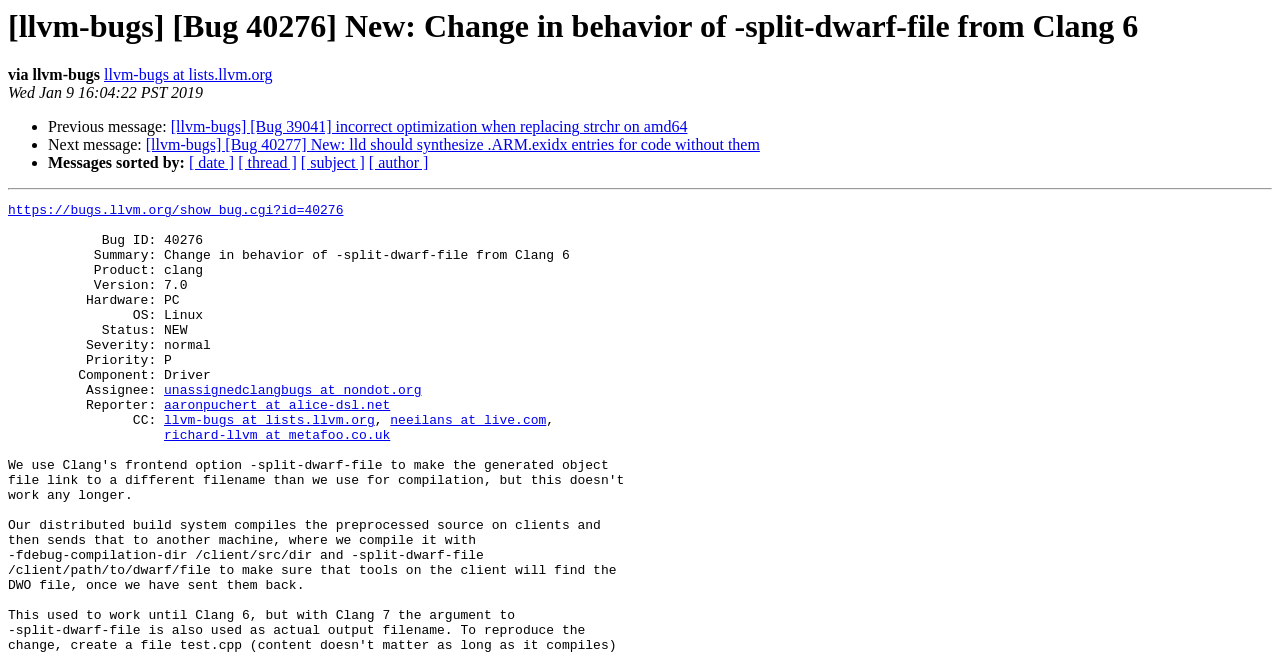Using the element description provided, determine the bounding box coordinates in the format (top-left x, top-left y, bottom-right x, bottom-right y). Ensure that all values are floating point numbers between 0 and 1. Element description: Live Chat ↗

None